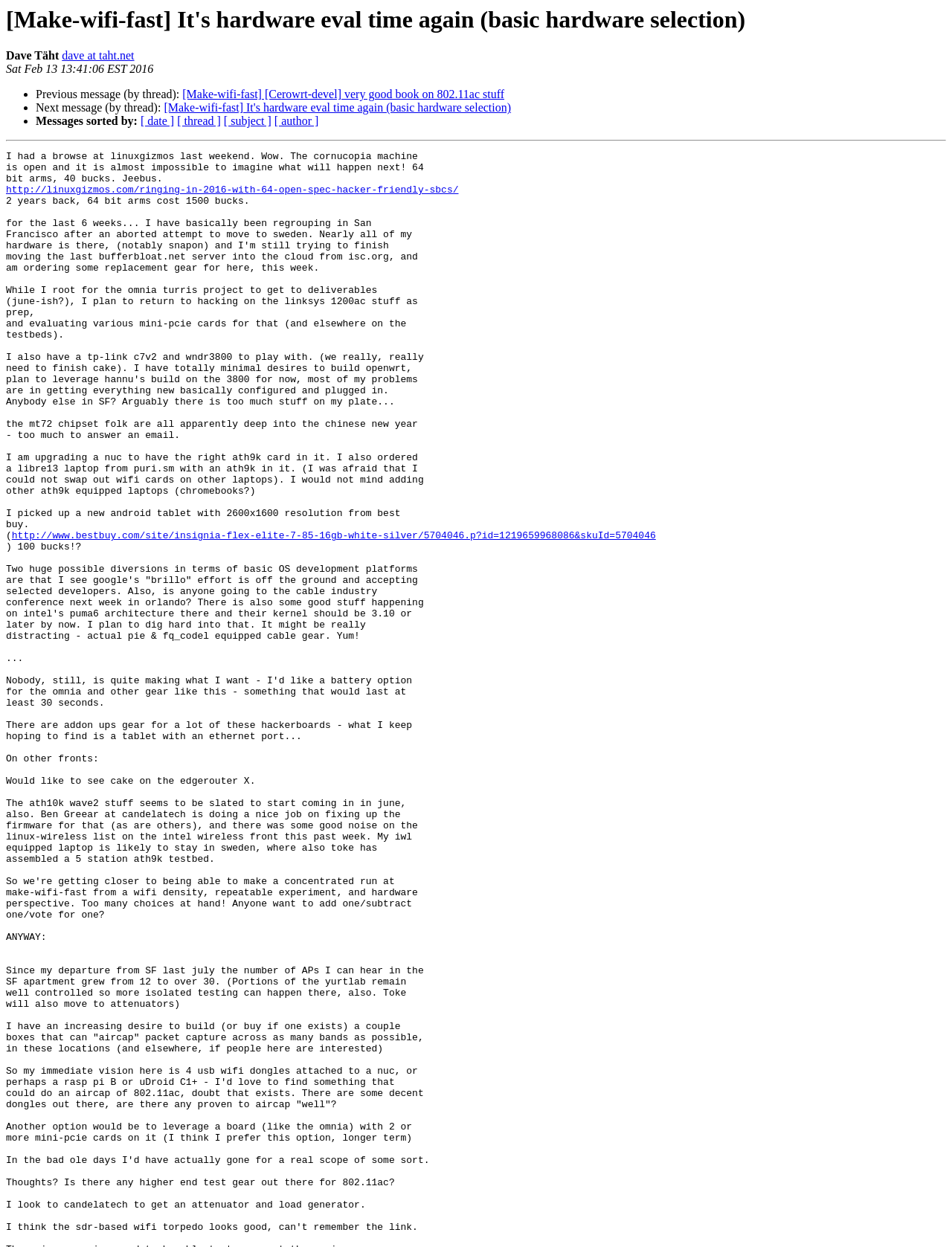Please examine the image and answer the question with a detailed explanation:
What is the website mentioned in the post?

The website 'linuxgizmos' is mentioned in the post's content, where the author talks about browsing it last weekend.